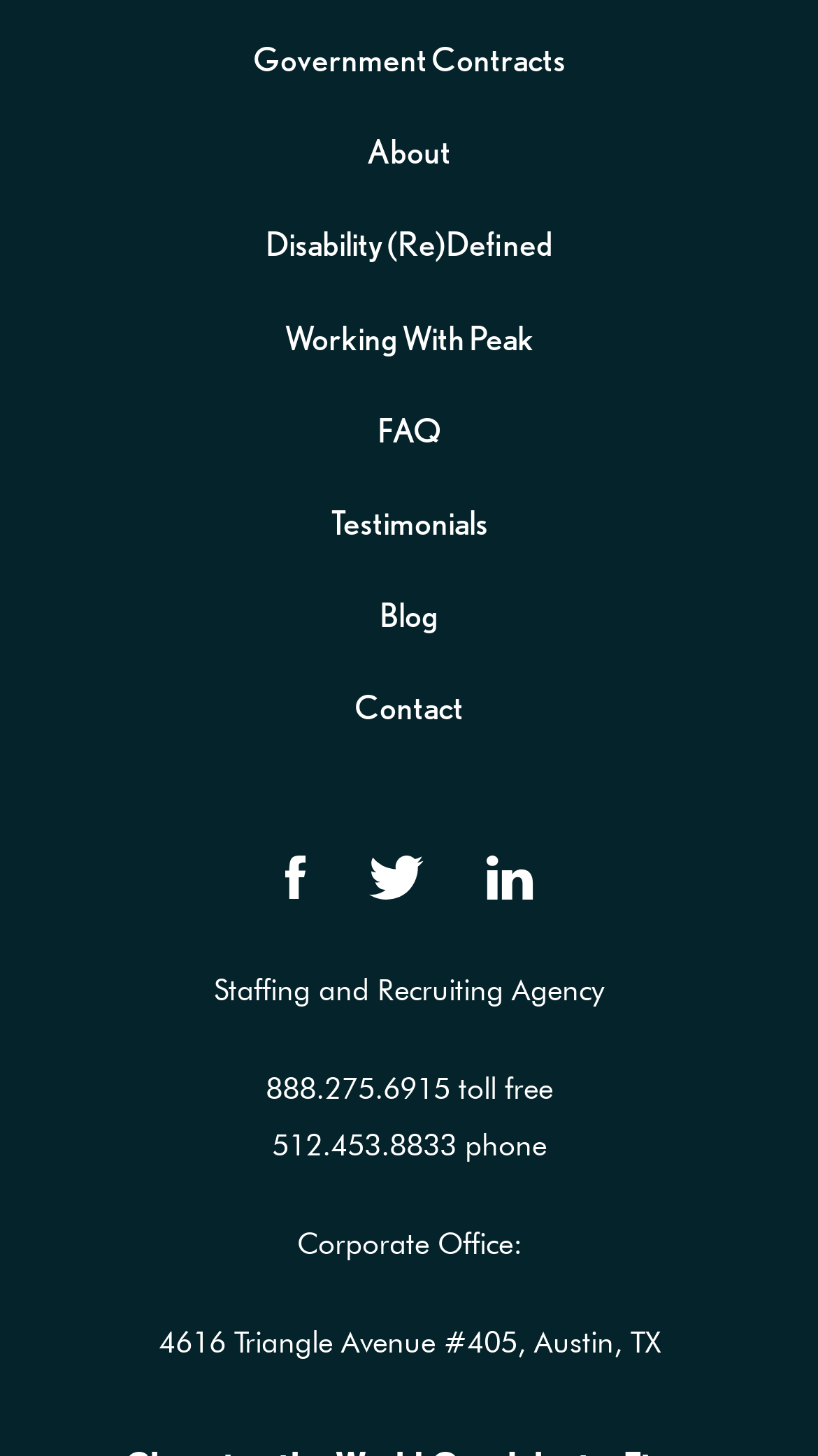Pinpoint the bounding box coordinates of the element you need to click to execute the following instruction: "Read Disability (Re)Defined". The bounding box should be represented by four float numbers between 0 and 1, in the format [left, top, right, bottom].

[0.324, 0.155, 0.676, 0.182]